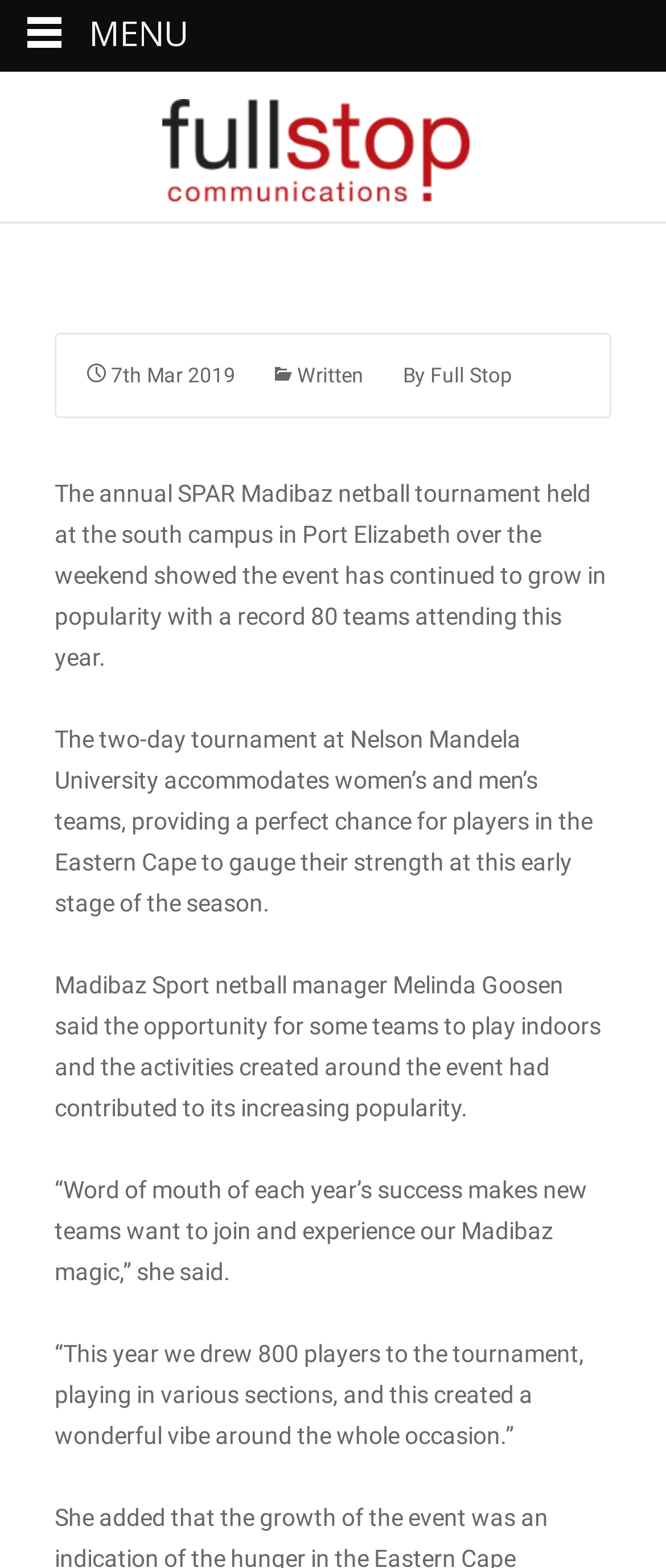From the webpage screenshot, predict the bounding box of the UI element that matches this description: "Written".

[0.405, 0.232, 0.546, 0.247]